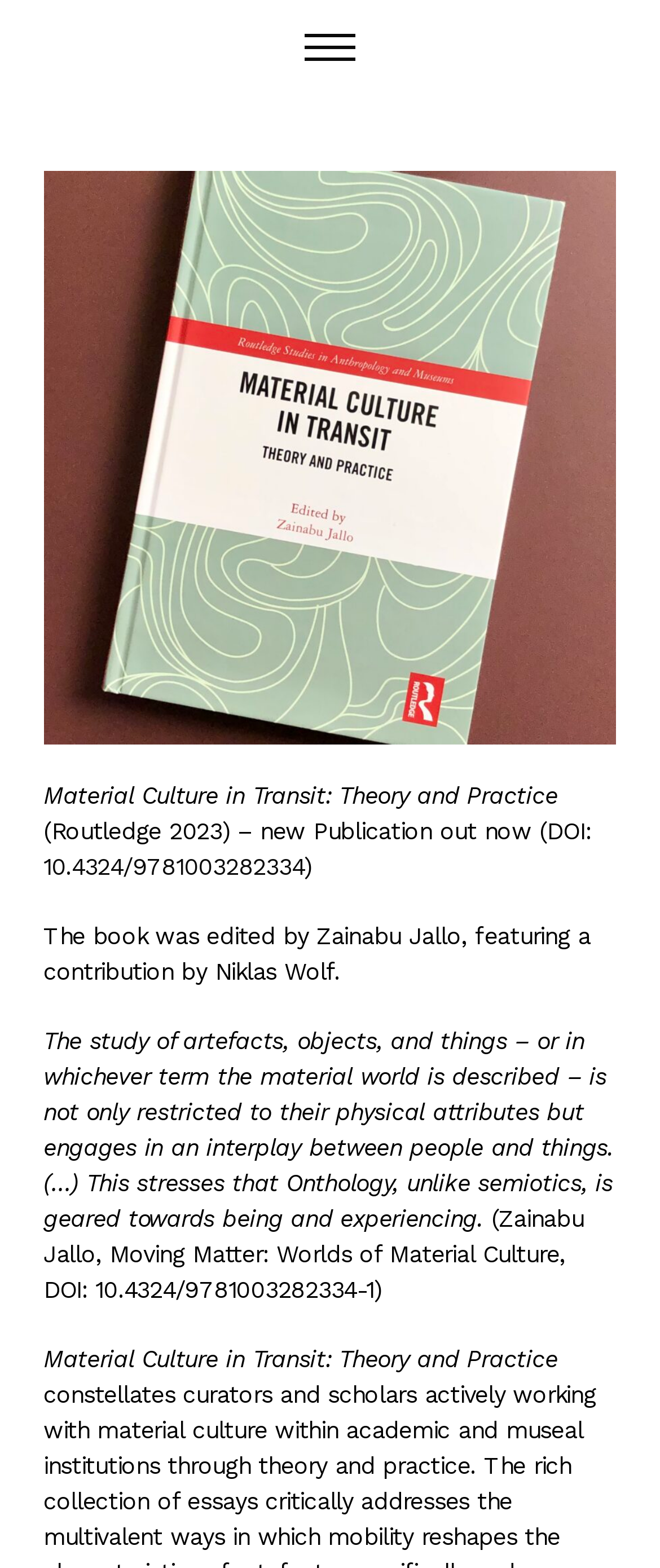Give a one-word or short phrase answer to the question: 
Who edited the book?

Zainabu Jallo